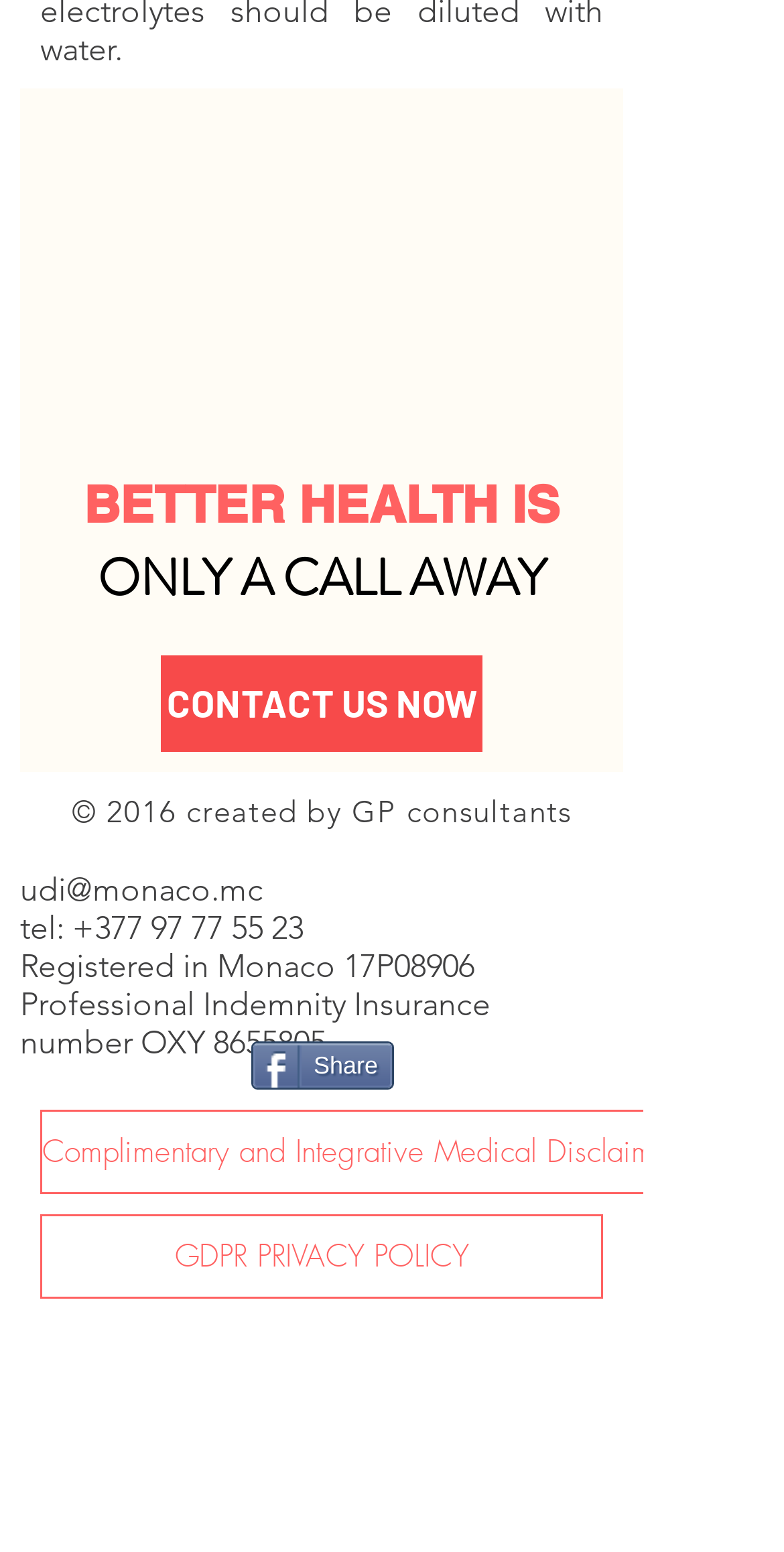Please find the bounding box for the UI component described as follows: "CONTACT US NOW".

[0.205, 0.422, 0.615, 0.484]